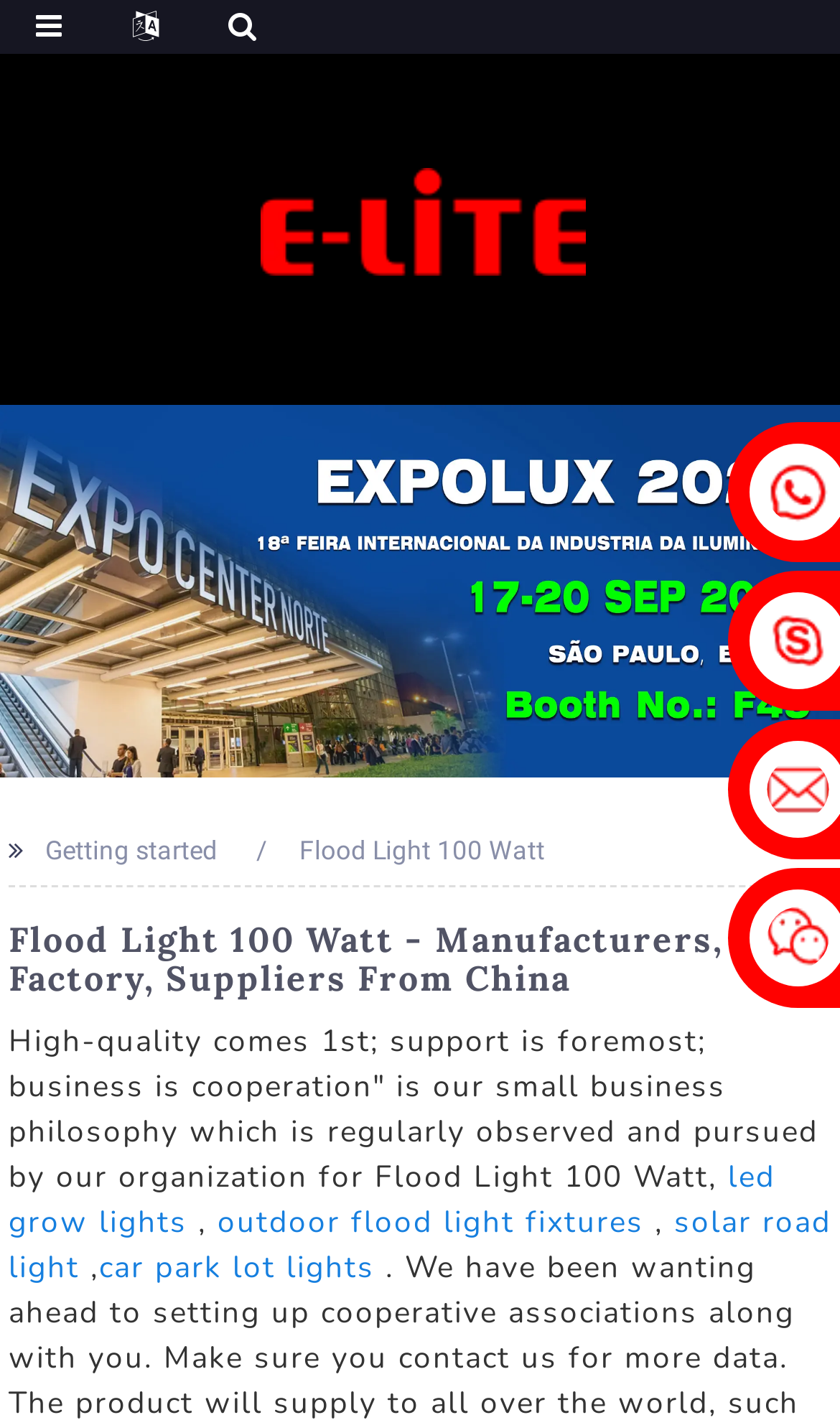Please identify the bounding box coordinates for the region that you need to click to follow this instruction: "View banner2".

[0.0, 0.403, 1.0, 0.427]